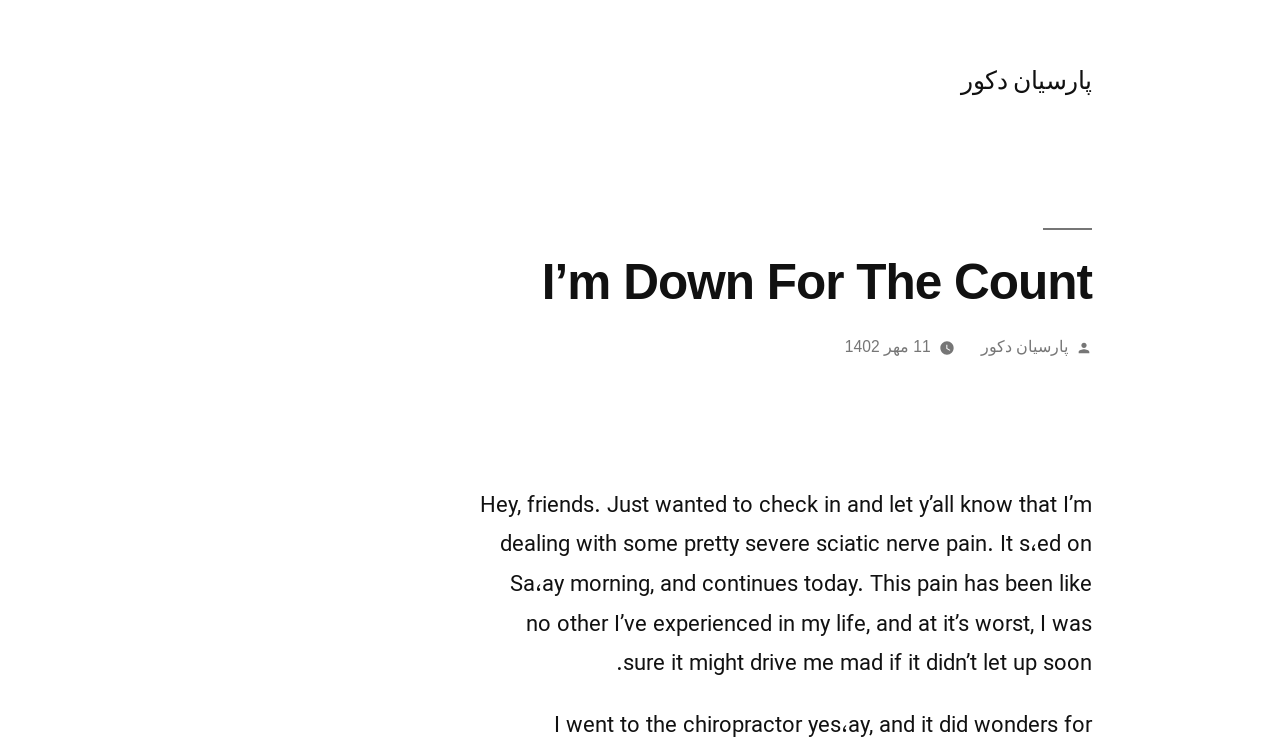Please locate the UI element described by "پارسیان دکور" and provide its bounding box coordinates.

[0.766, 0.452, 0.835, 0.475]